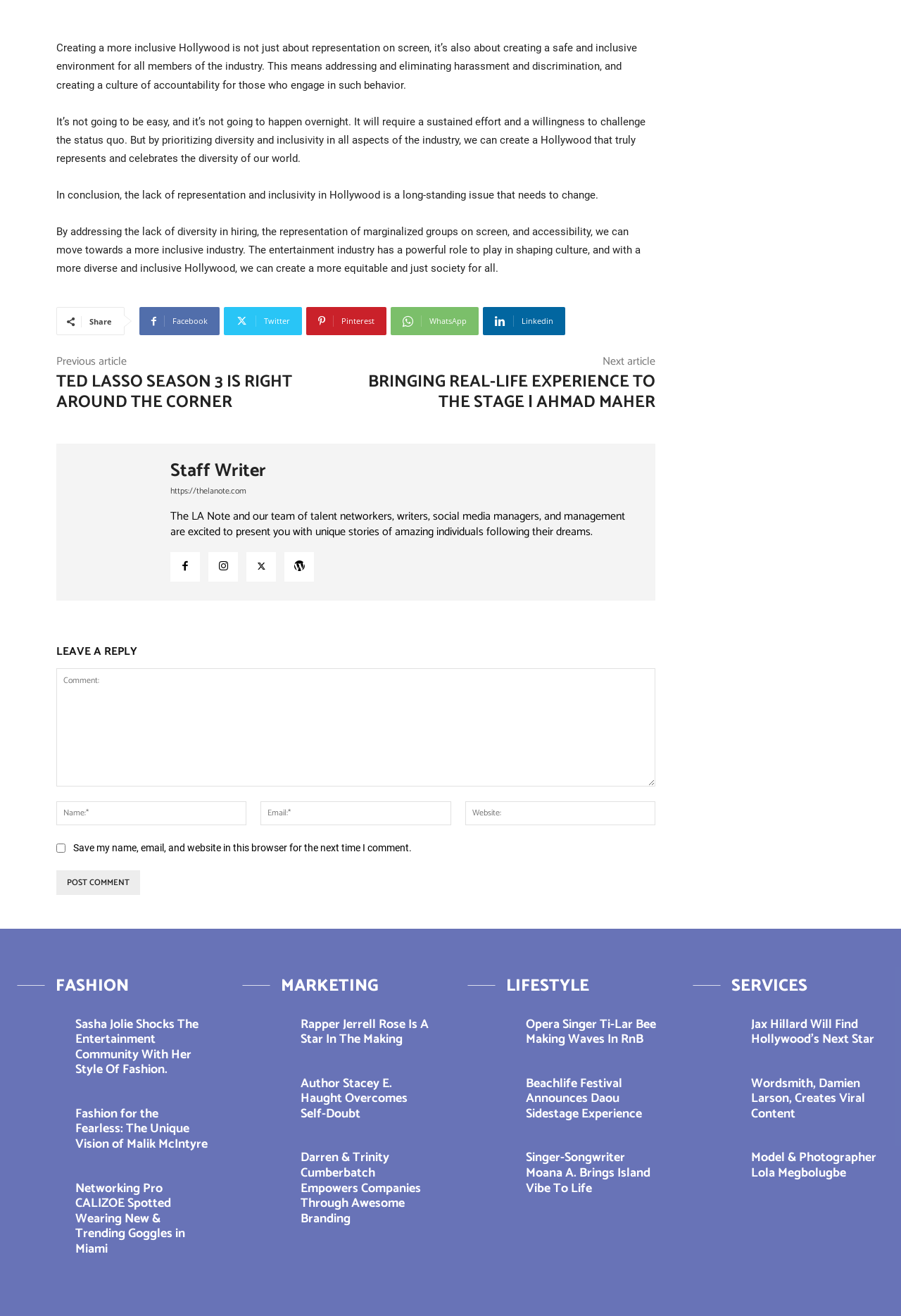Determine the bounding box coordinates for the clickable element required to fulfill the instruction: "Post a comment". Provide the coordinates as four float numbers between 0 and 1, i.e., [left, top, right, bottom].

[0.062, 0.661, 0.155, 0.68]